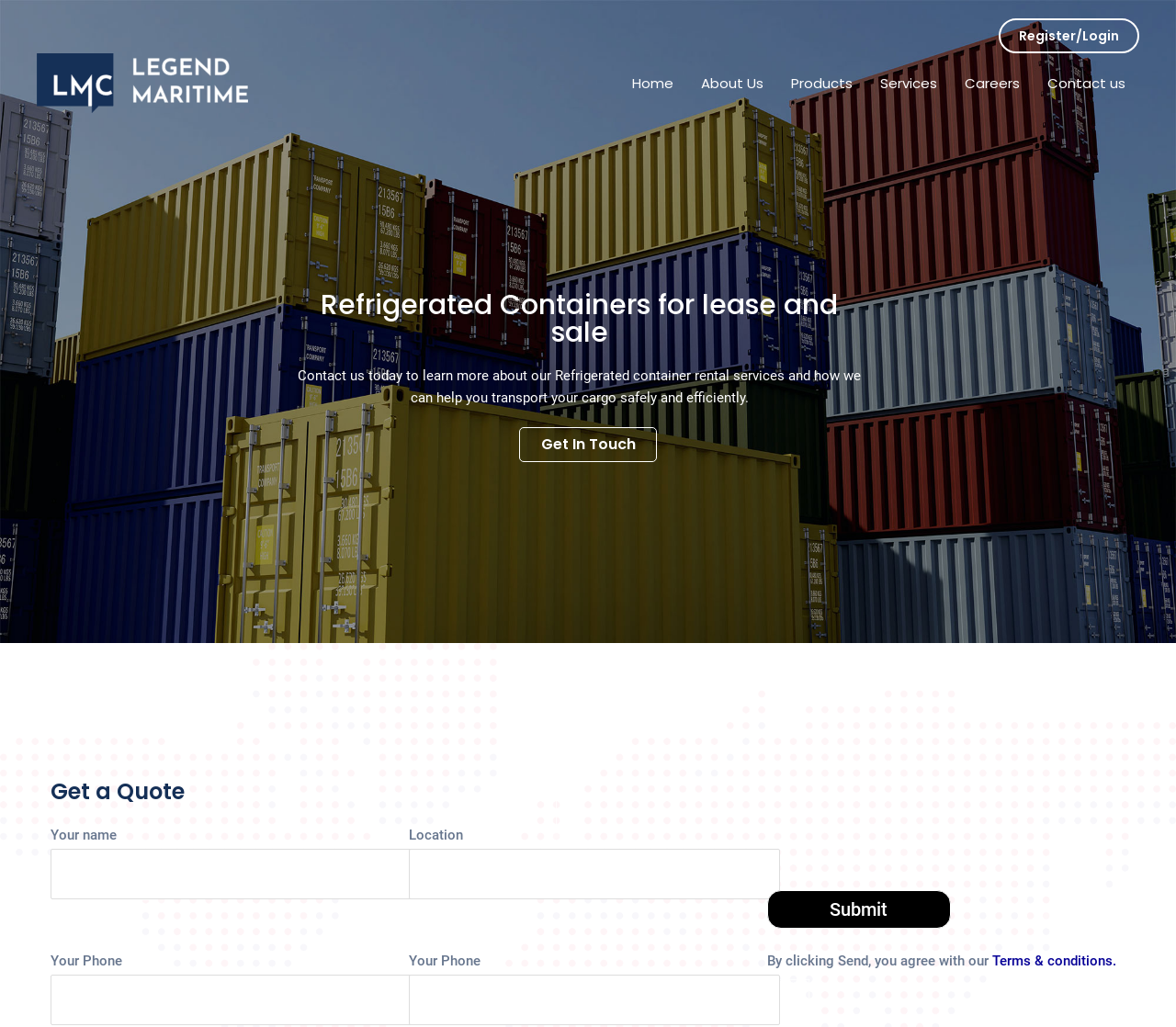Can you find the bounding box coordinates for the element that needs to be clicked to execute this instruction: "Navigate to Home page"? The coordinates should be given as four float numbers between 0 and 1, i.e., [left, top, right, bottom].

[0.526, 0.068, 0.584, 0.094]